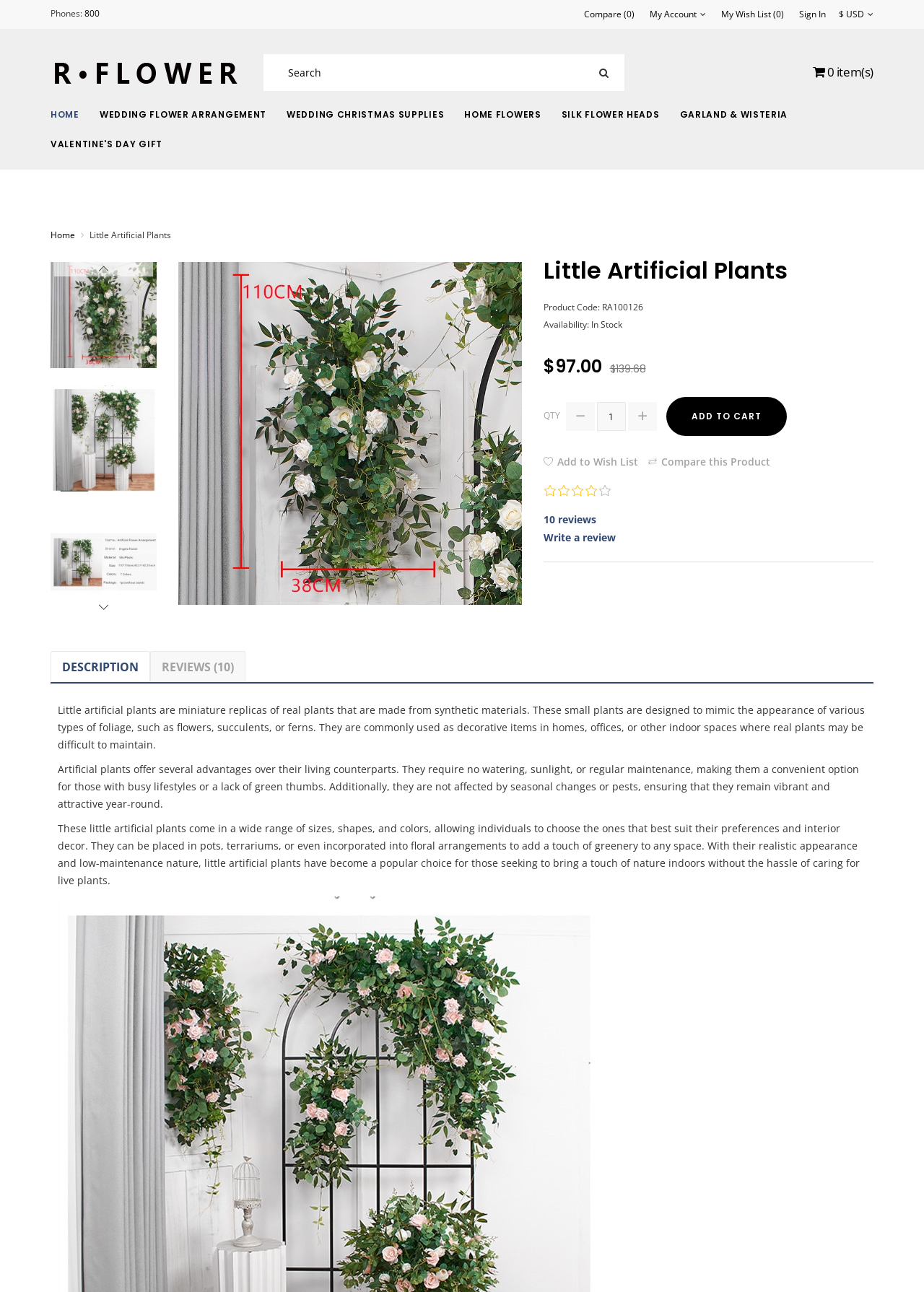Find the bounding box coordinates of the area that needs to be clicked in order to achieve the following instruction: "Sign in to your account". The coordinates should be specified as four float numbers between 0 and 1, i.e., [left, top, right, bottom].

[0.865, 0.007, 0.894, 0.015]